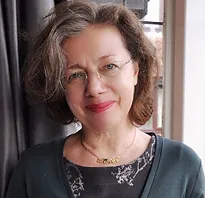What is the color of the cardigan?
Using the image as a reference, answer the question in detail.

The description of the woman's outfit mentions that she is layered with a green cardigan, which suggests that the cardigan is of green color.